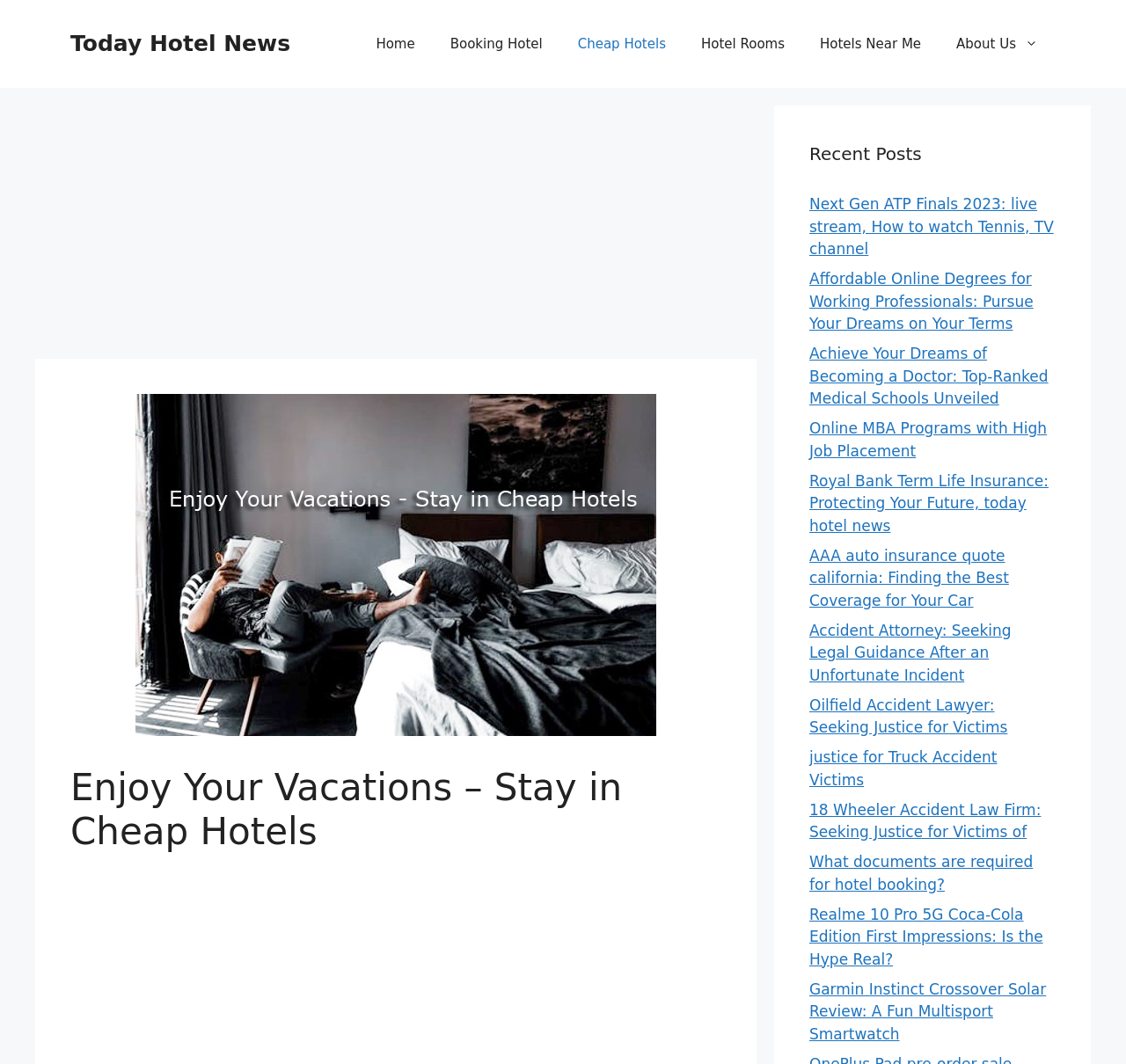Given the webpage screenshot, identify the bounding box of the UI element that matches this description: "Booking Hotel".

[0.384, 0.017, 0.497, 0.066]